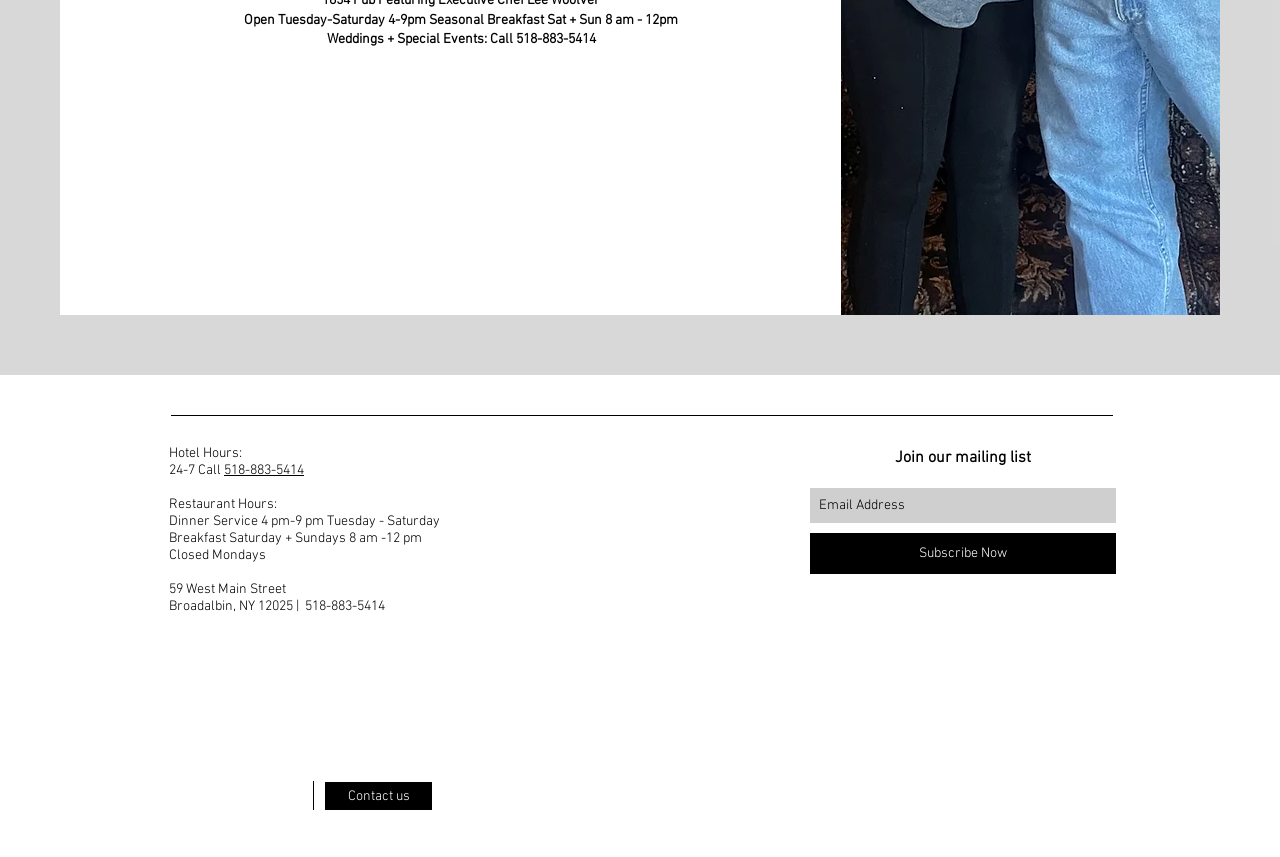Determine the bounding box coordinates of the area to click in order to meet this instruction: "View publication metrics".

None